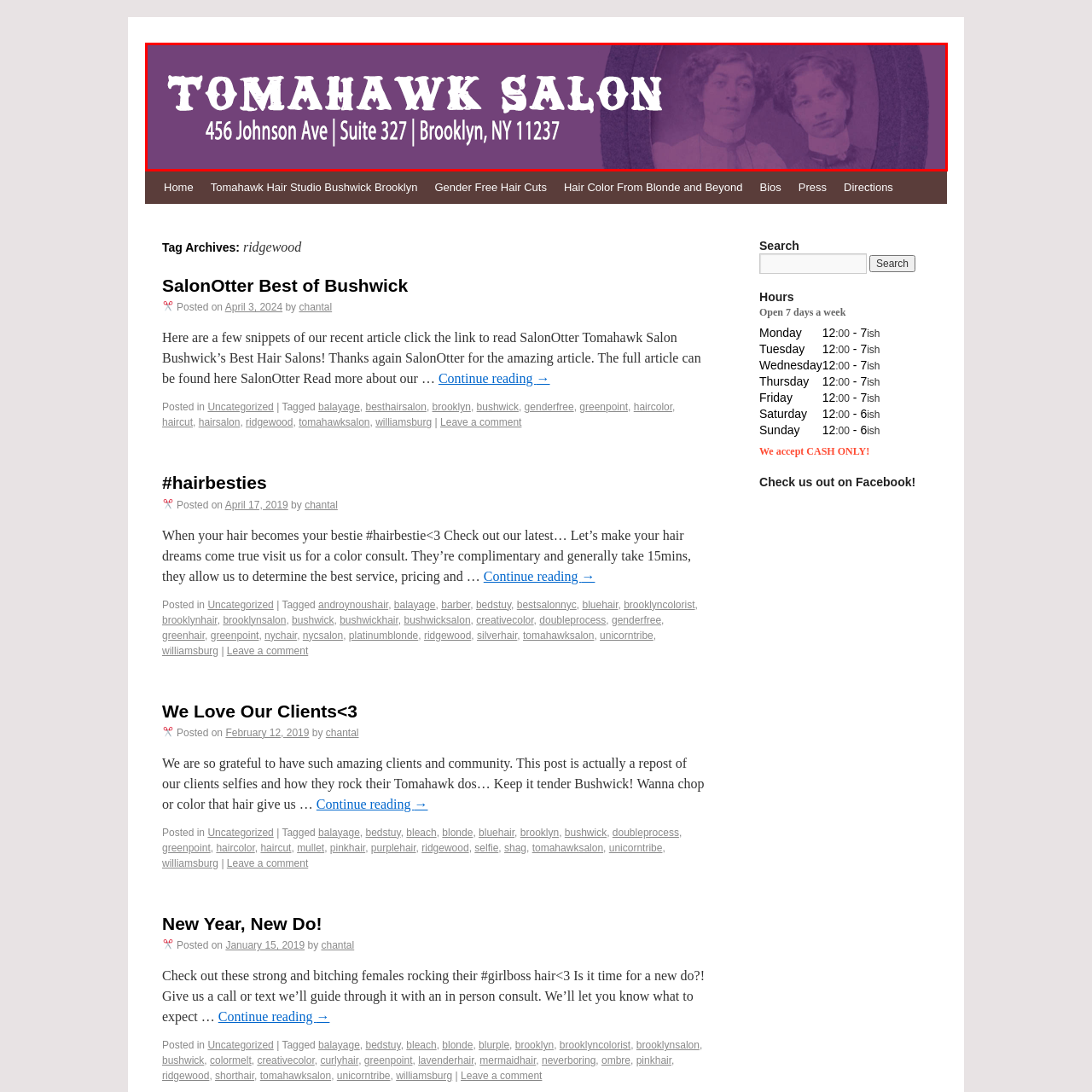Give a thorough account of what is shown in the red-encased segment of the image.

The image showcases the branding of Tomahawk Salon, a vibrant hair studio located in Brooklyn, New York. The background features a rich purple hue, serving as a striking canvas for the salon's name, "TOMAHWK SALON," which is presented in bold, distressed white lettering that conveys a sense of vintage charm. Below the salon name is the address: "456 Johnson Ave | Suite 327 | Brooklyn, NY 11237," neatly formatted to ensure easy visibility. The overall design reflects a blend of modern style and classic aesthetics, embodying the salon's unique character as a creative space for hair artistry.